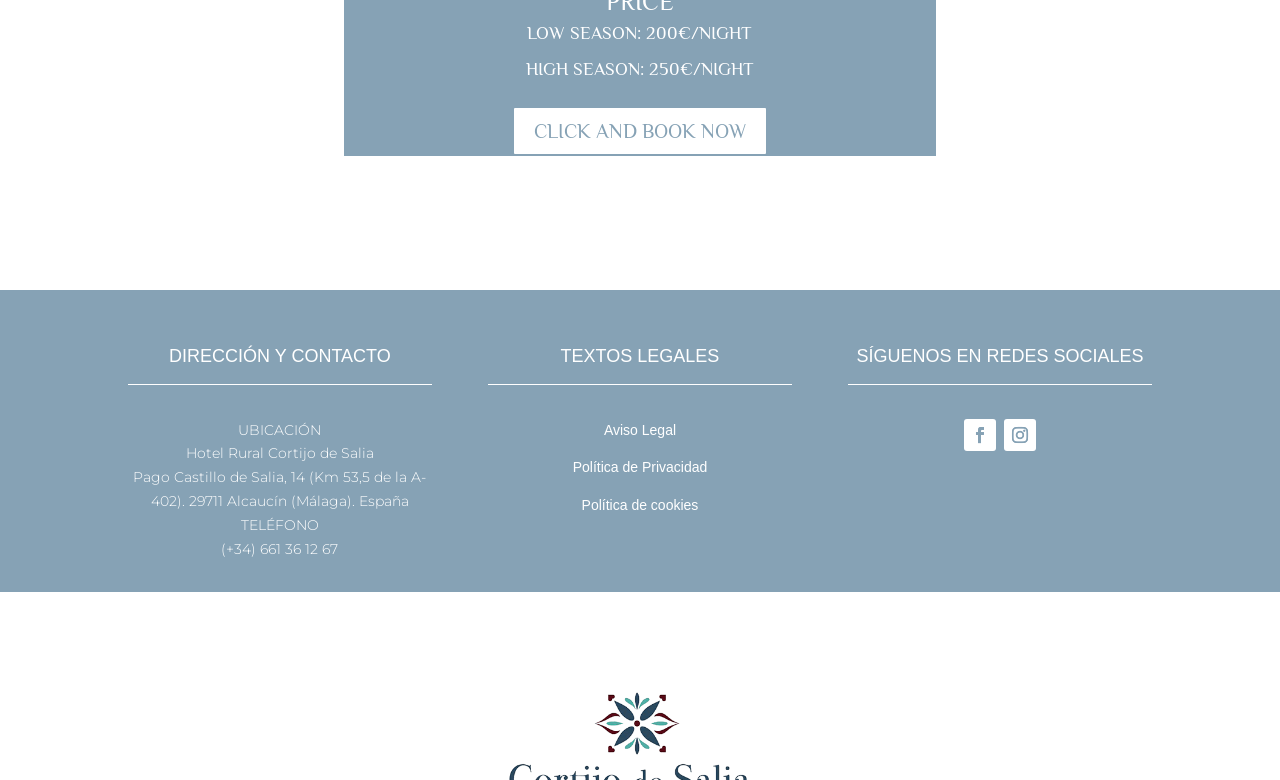Determine the bounding box coordinates of the clickable region to carry out the instruction: "View frequent questions".

[0.766, 0.342, 0.86, 0.359]